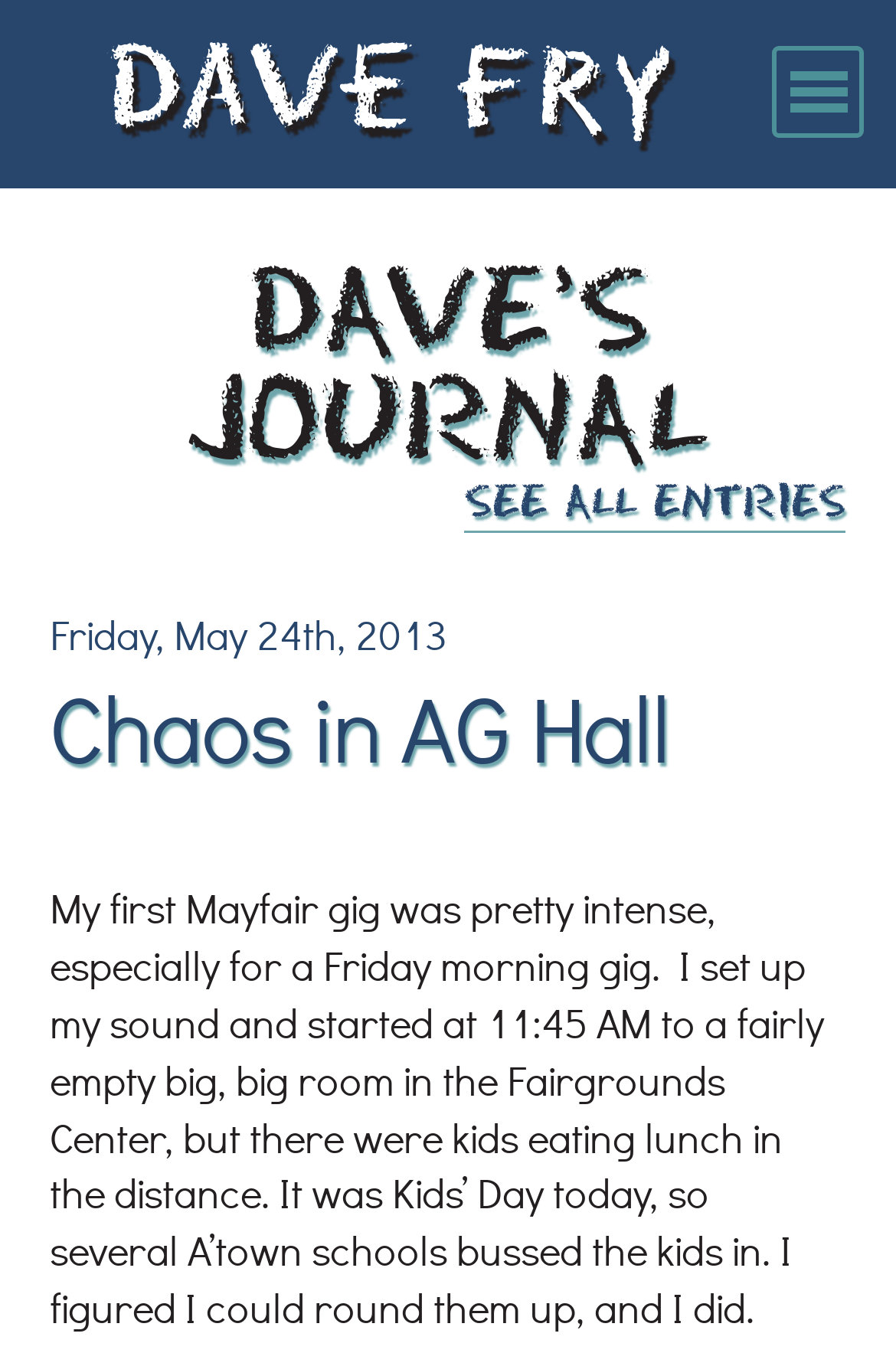Provide the bounding box coordinates of the HTML element this sentence describes: "Dave's JournalSee All Entries".

[0.056, 0.186, 0.944, 0.345]